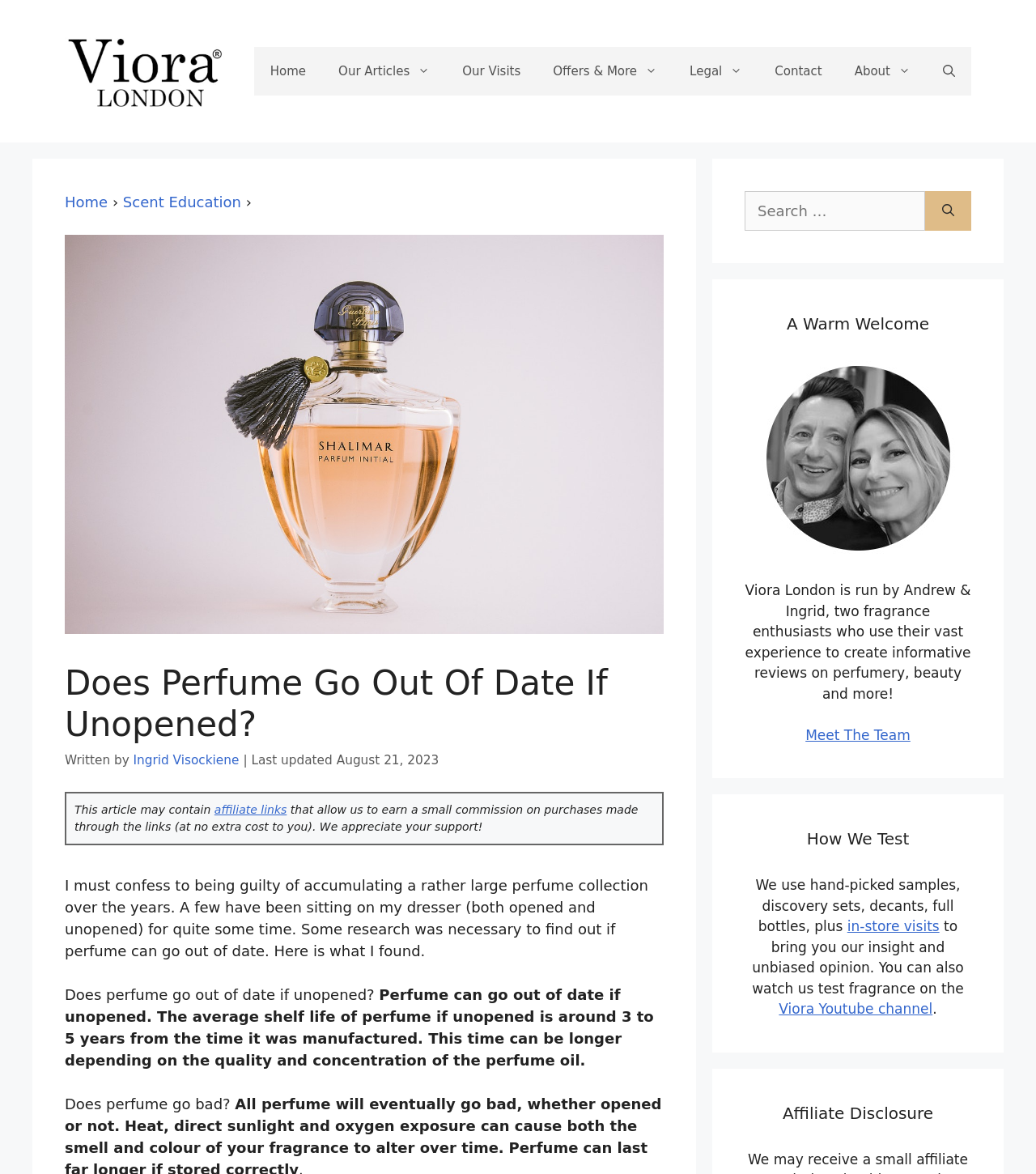What is the purpose of the search box?
Refer to the image and provide a one-word or short phrase answer.

To search for something